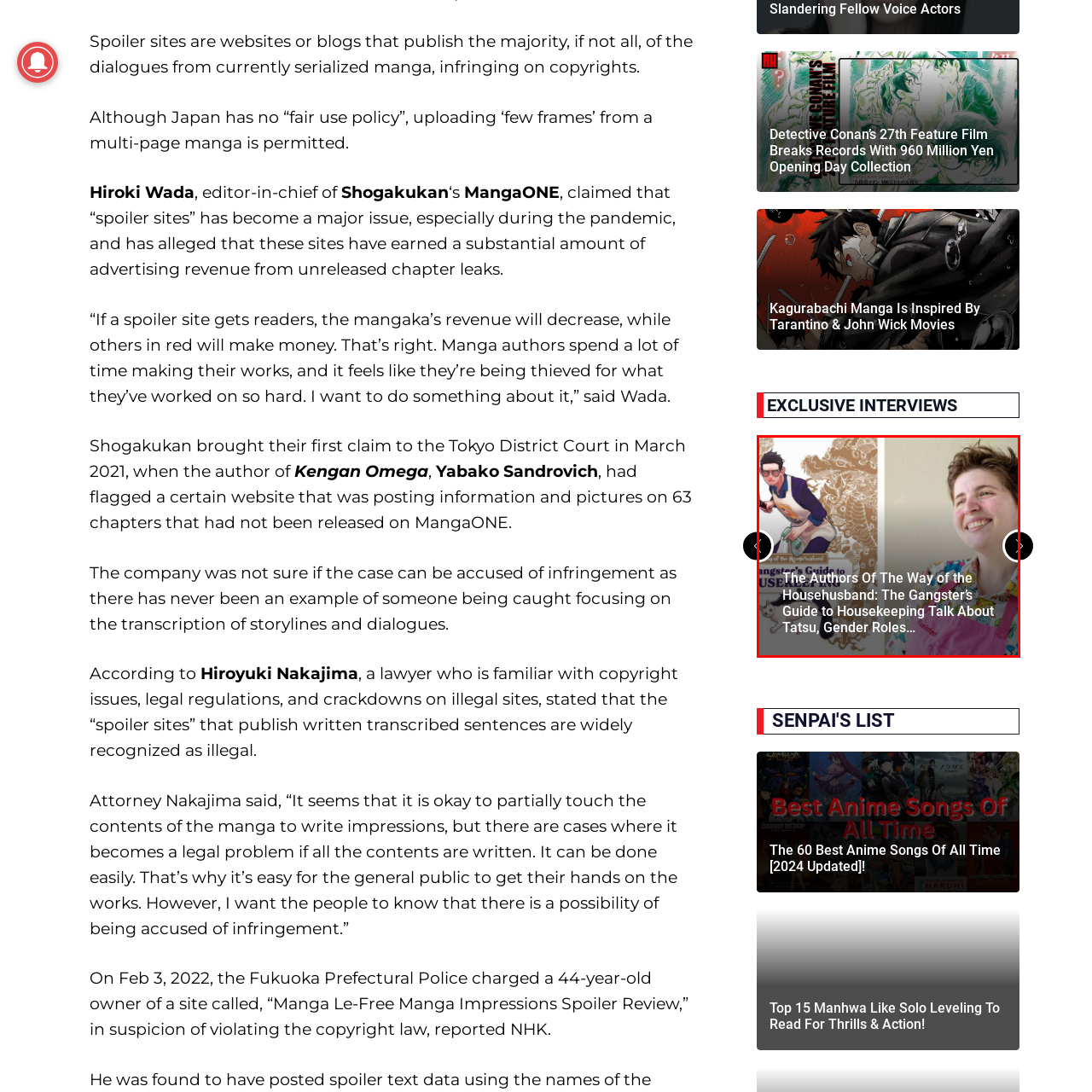Deliver a detailed account of the image that lies within the red box.

The image features promotional content related to "The Way of the Househusband: The Gangster's Guide to Housekeeping." On the left side, the cover of the manga is displayed, showcasing a character in a stylish outfit who embodies the blend of domesticity and toughness, highlighting the unique premise of the series. On the right, an author or interview subject smiles warmly, dressed in a colorful, playful outfit, indicating a relaxed and open personality. The accompanying text suggests that the authors discuss themes related to Tatsu, the protagonist, and explore deeper topics such as gender roles within the narrative. This combination of visuals and text emphasizes the engaging dialogues surrounding modern masculinity and domestic life as represented in the manga.